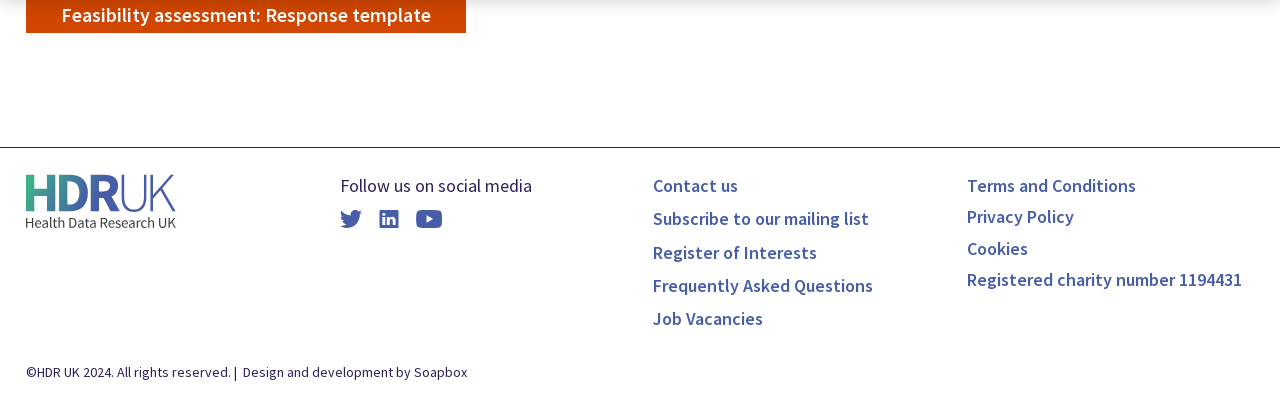Please identify the coordinates of the bounding box for the clickable region that will accomplish this instruction: "Click the '▶' button".

None